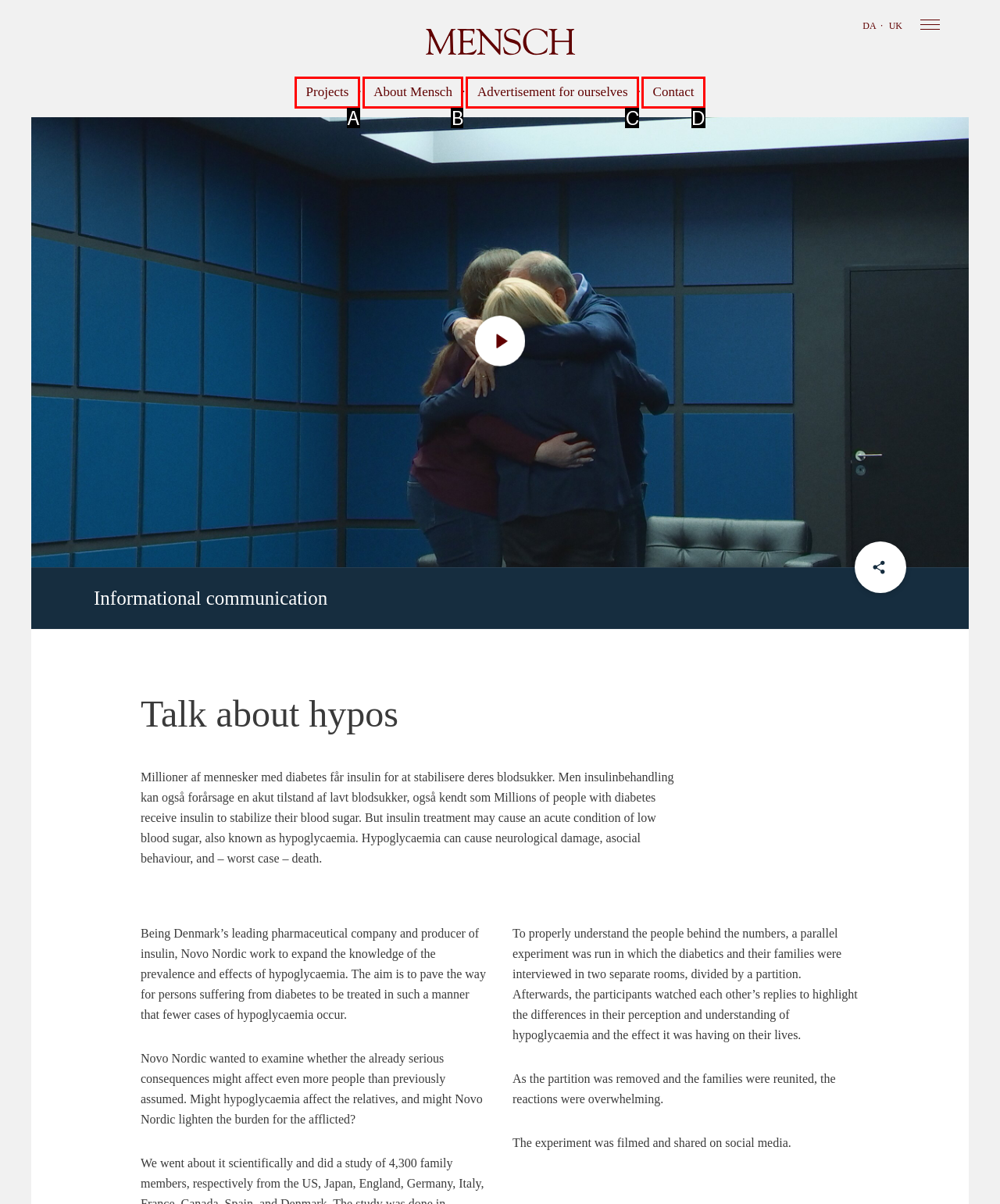Identify the HTML element that matches the description: Advertisement for ourselves
Respond with the letter of the correct option.

C